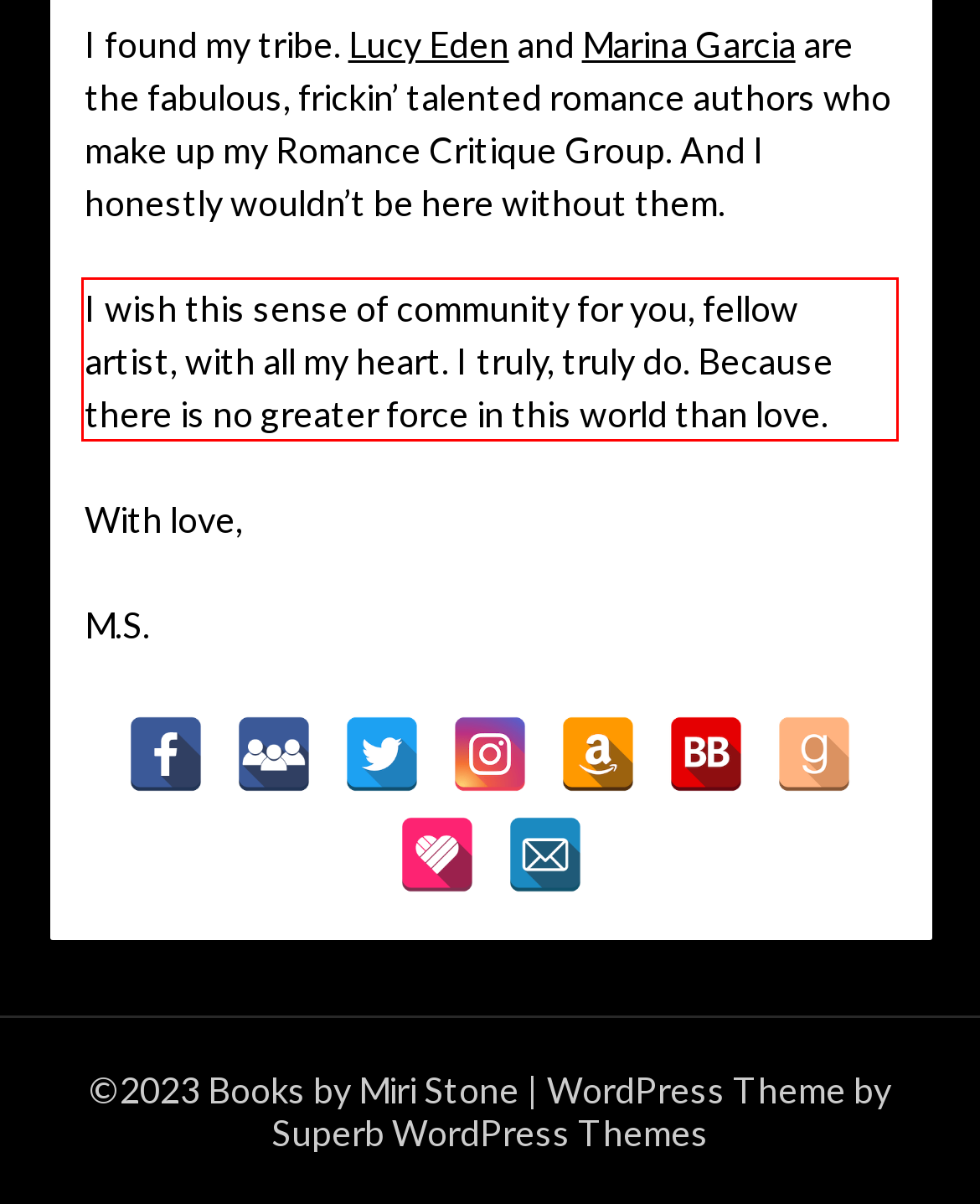You have a webpage screenshot with a red rectangle surrounding a UI element. Extract the text content from within this red bounding box.

I wish this sense of community for you, fellow artist, with all my heart. I truly, truly do. Because there is no greater force in this world than love.